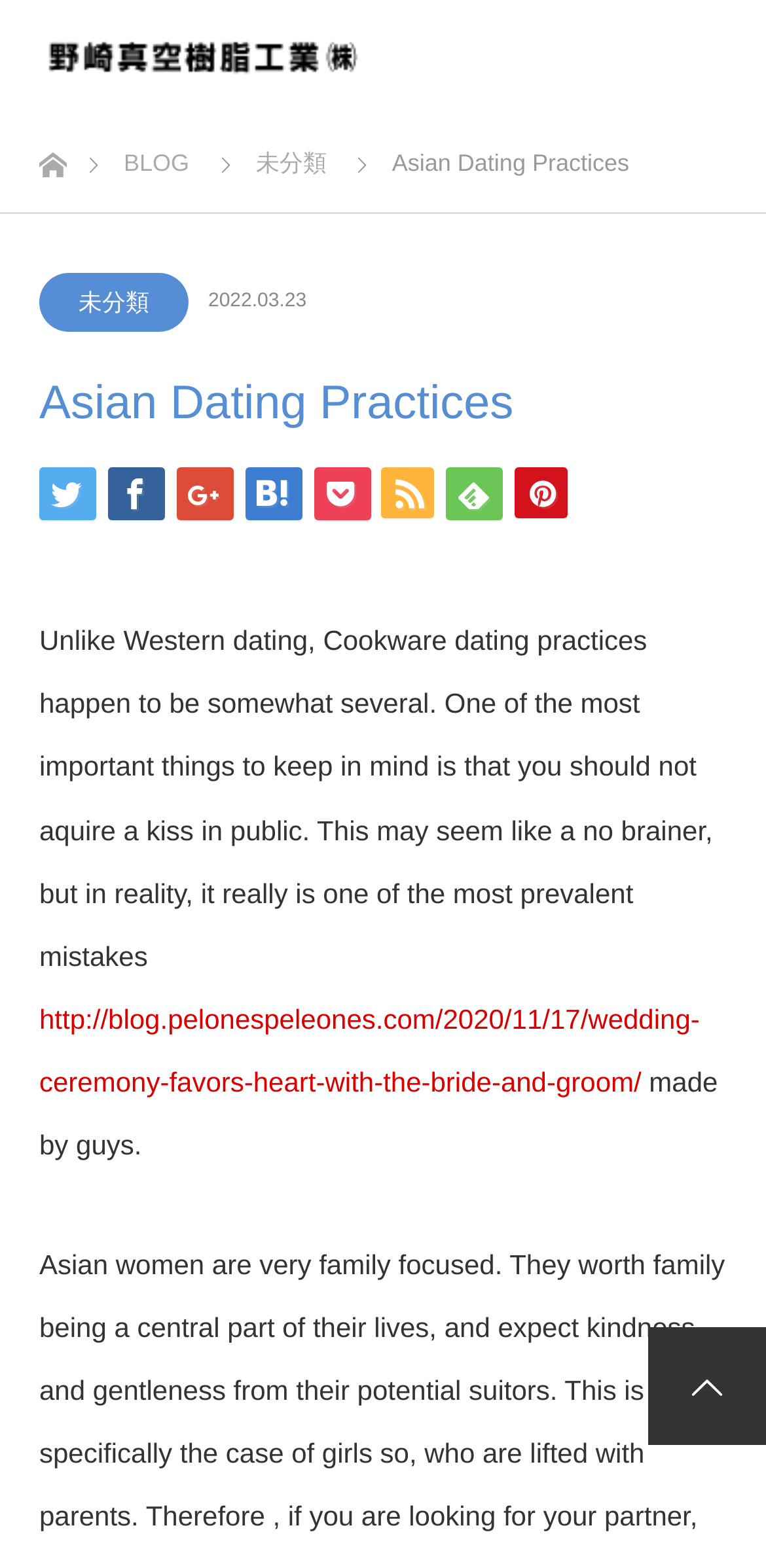Give a concise answer using one word or a phrase to the following question:
What is the focus of Asian women's lives?

Family